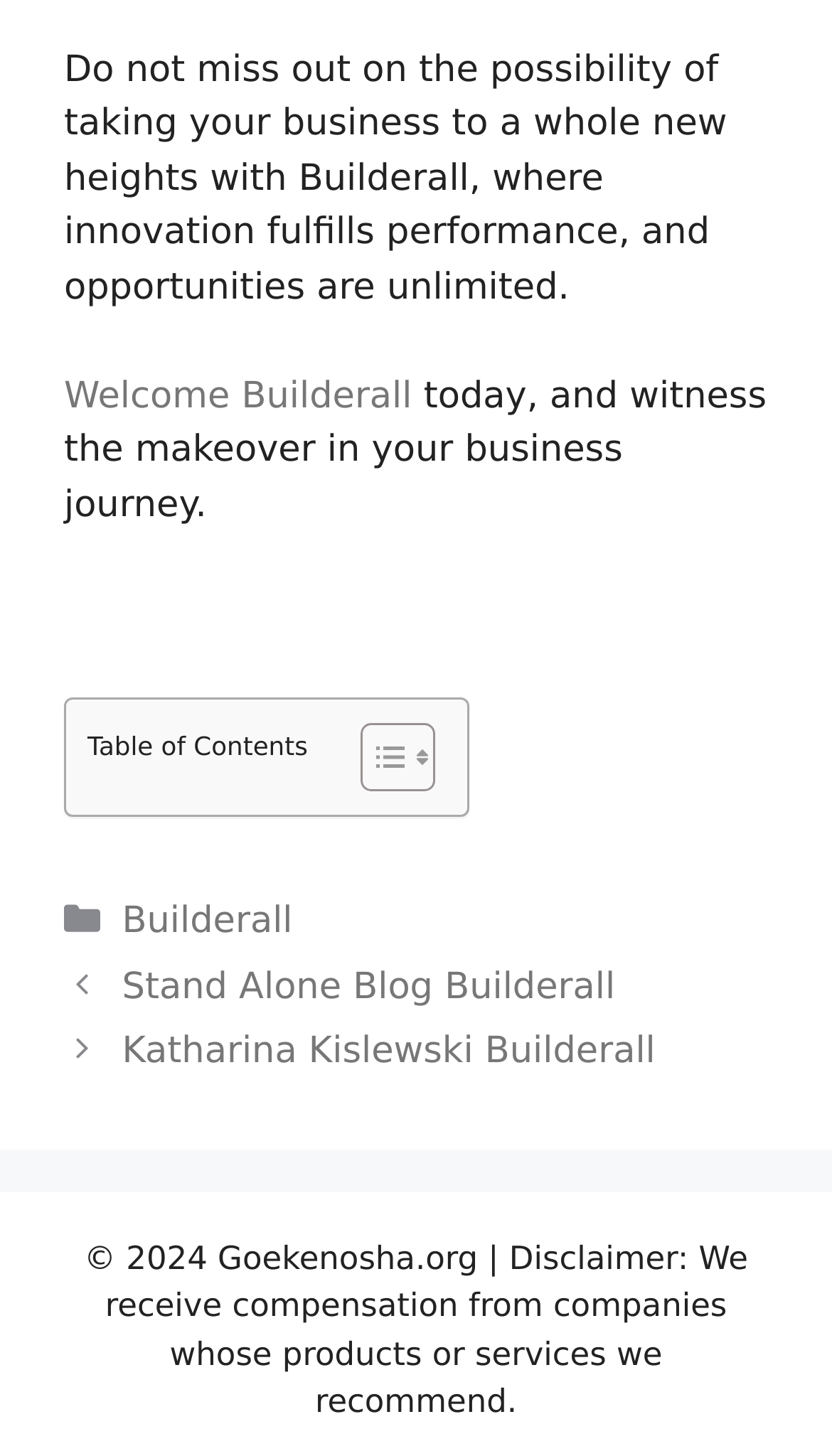Using a single word or phrase, answer the following question: 
How many posts are listed in the navigation section?

2